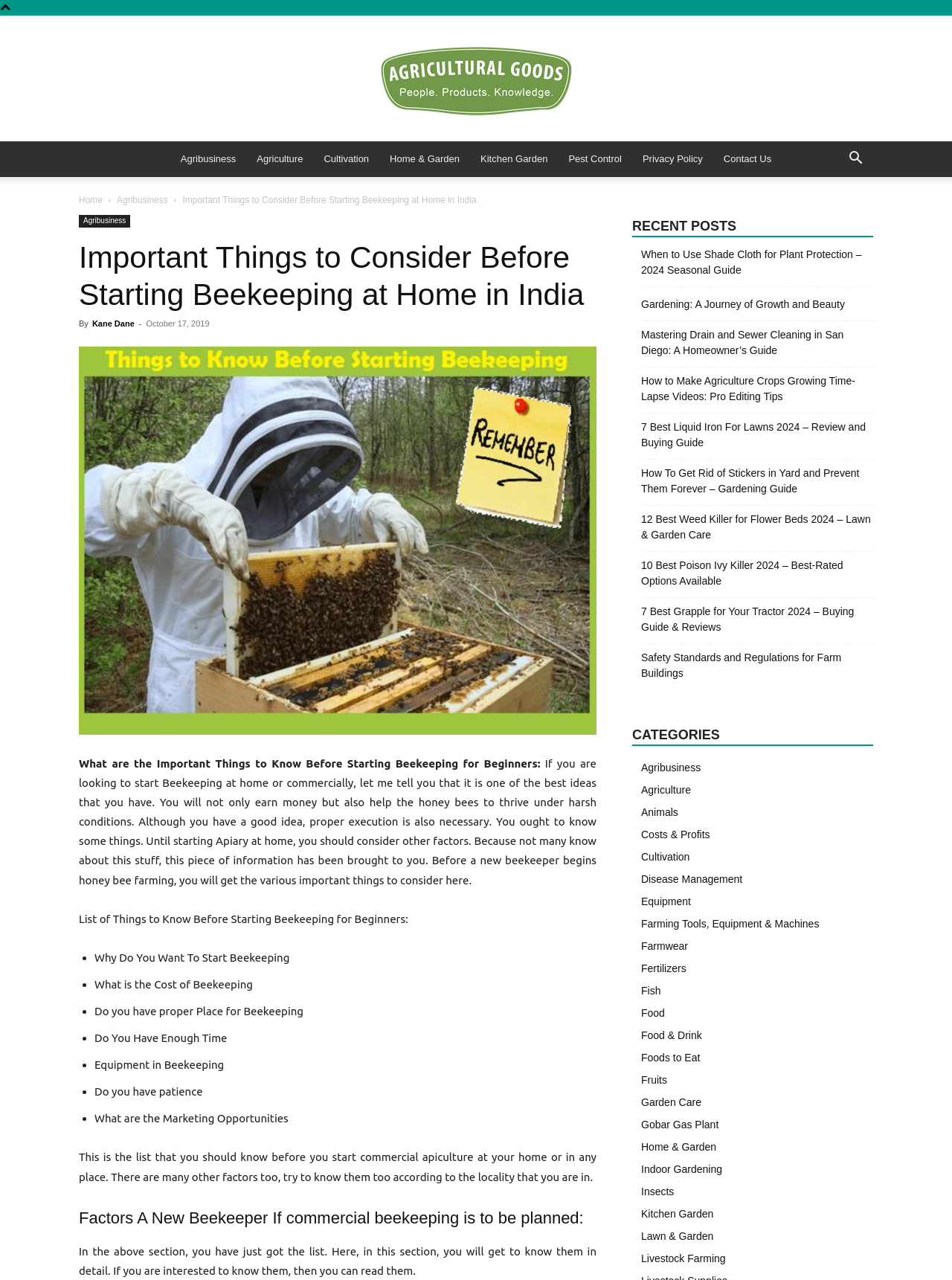Extract the main heading text from the webpage.

Important Things to Consider Before Starting Beekeeping at Home in India